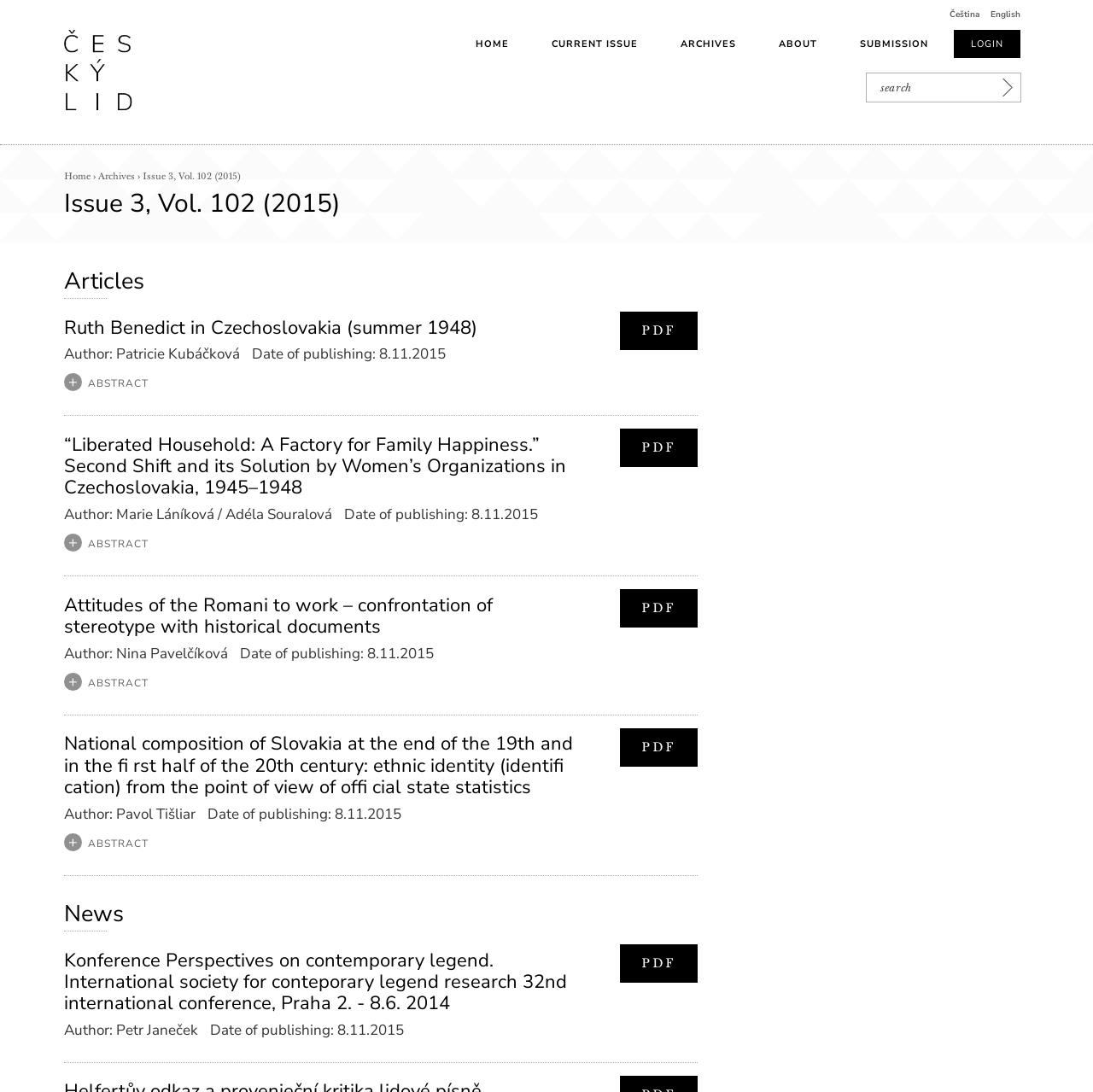Based on the image, provide a detailed and complete answer to the question: 
What is the title of the first article?

I looked at the first article section on the webpage and found the title 'Ruth Benedict in Czechoslovakia (summer 1948)'.